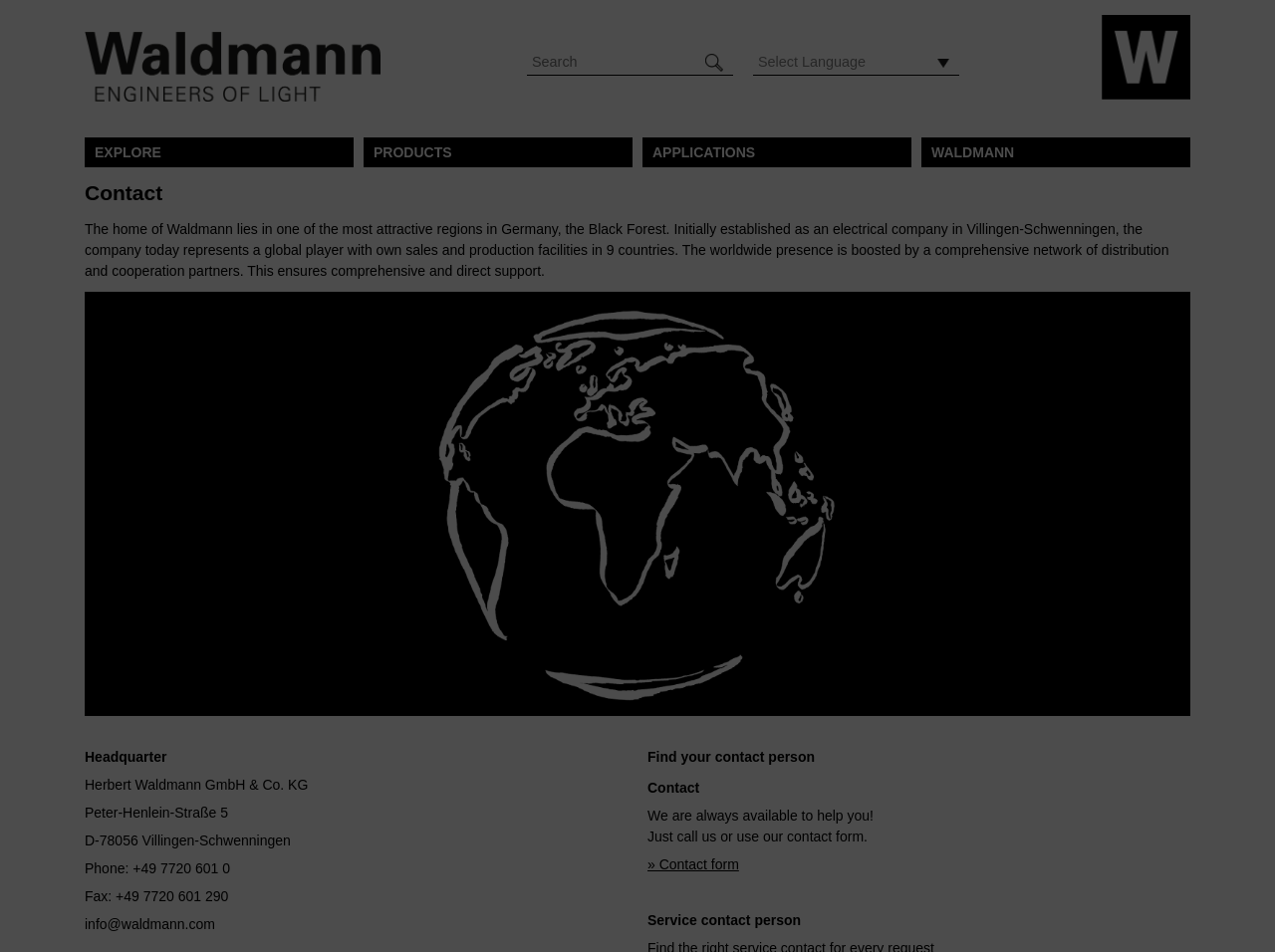What is the purpose of the contact form?
From the screenshot, provide a brief answer in one word or phrase.

To get help